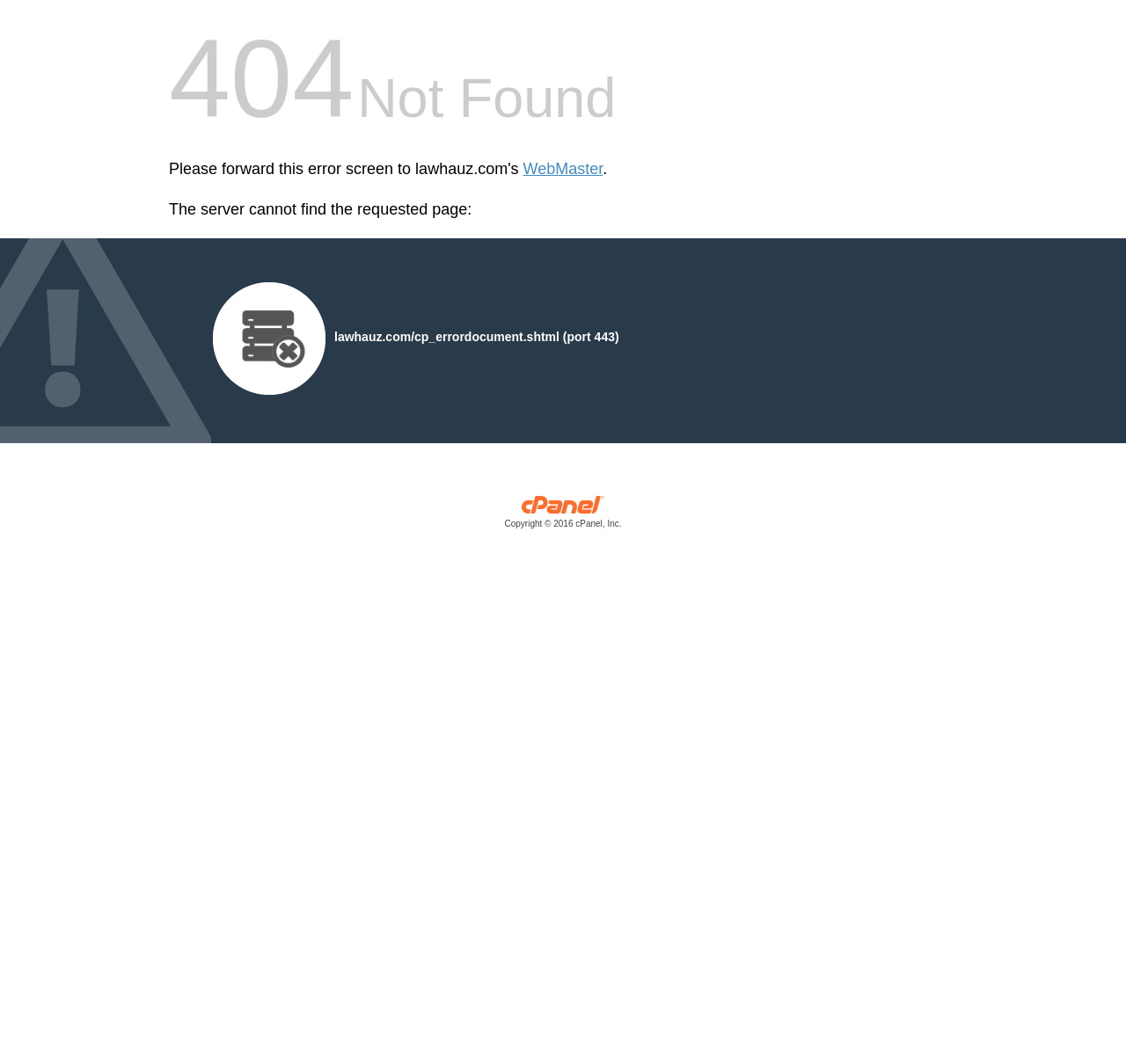What is the URL of the error document?
Please interpret the details in the image and answer the question thoroughly.

I found this URL by looking at the StaticText element with the bounding box coordinates [0.297, 0.31, 0.55, 0.323], which contains the text 'lawhauz.com/cp_errordocument.shtml (port 443)'.